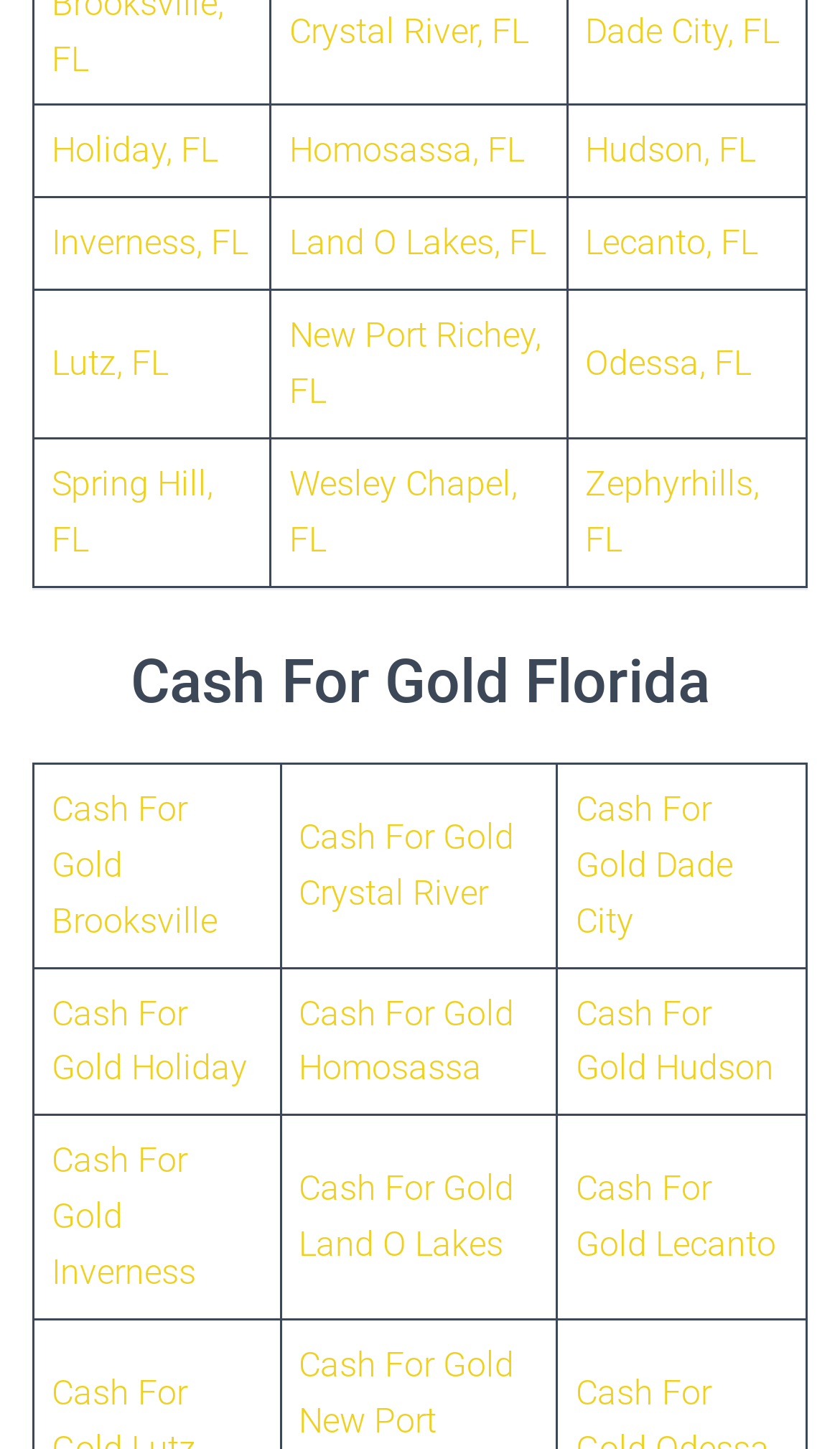Determine the bounding box coordinates for the area you should click to complete the following instruction: "Go to Inverness, FL".

[0.04, 0.136, 0.323, 0.2]